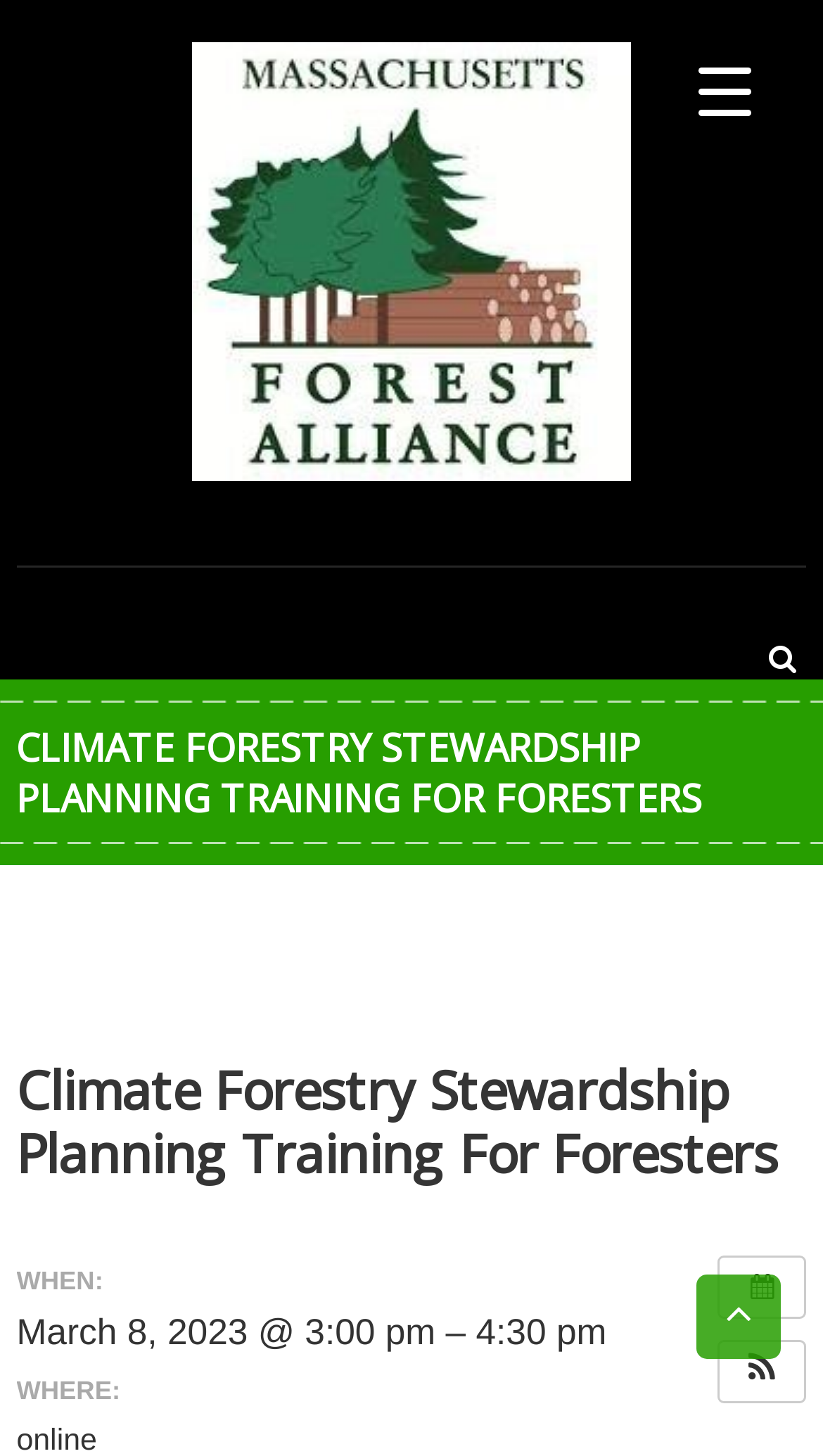What is the name of the organization?
Based on the visual details in the image, please answer the question thoroughly.

The name of the organization can be found in the top-left corner of the webpage, where it is written in a large font size and also has a link associated with it.